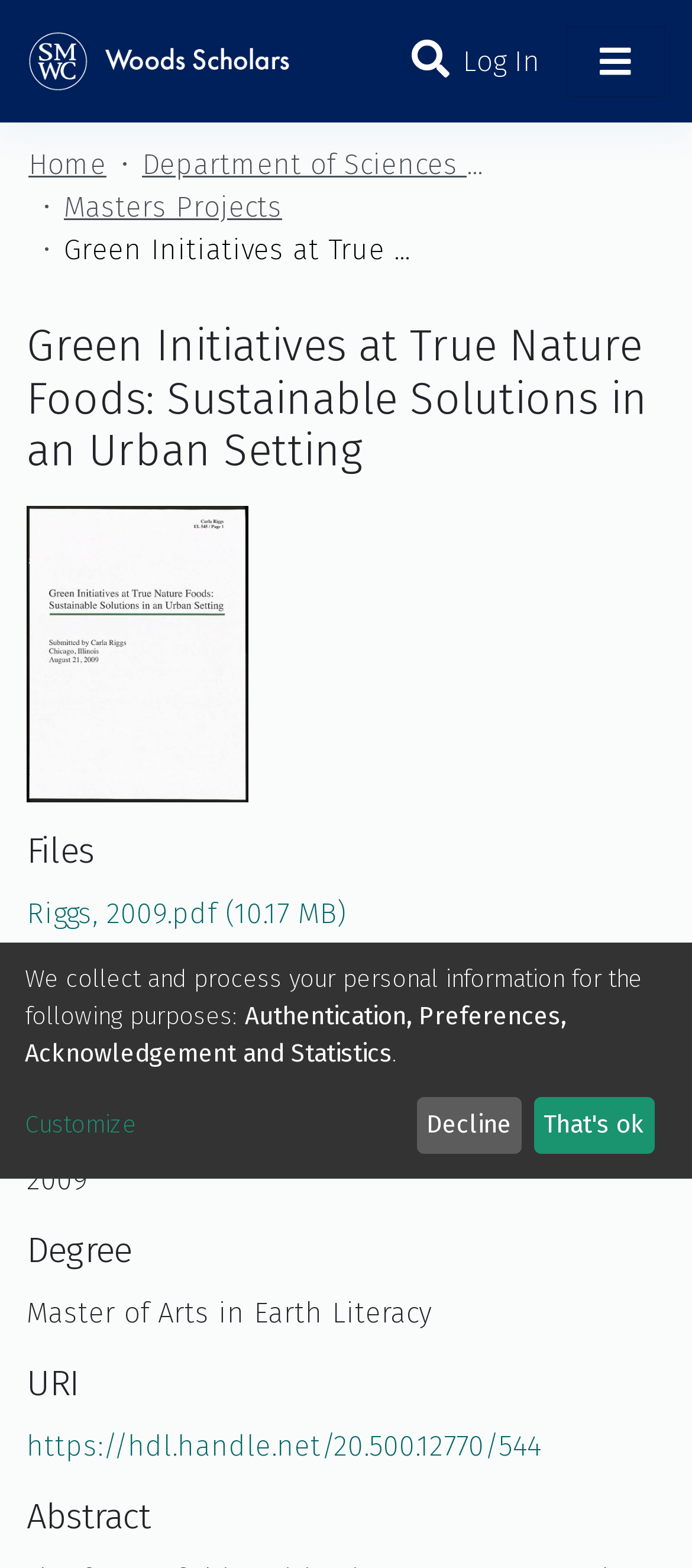Identify the bounding box coordinates of the part that should be clicked to carry out this instruction: "Search for something".

[0.579, 0.016, 0.656, 0.059]